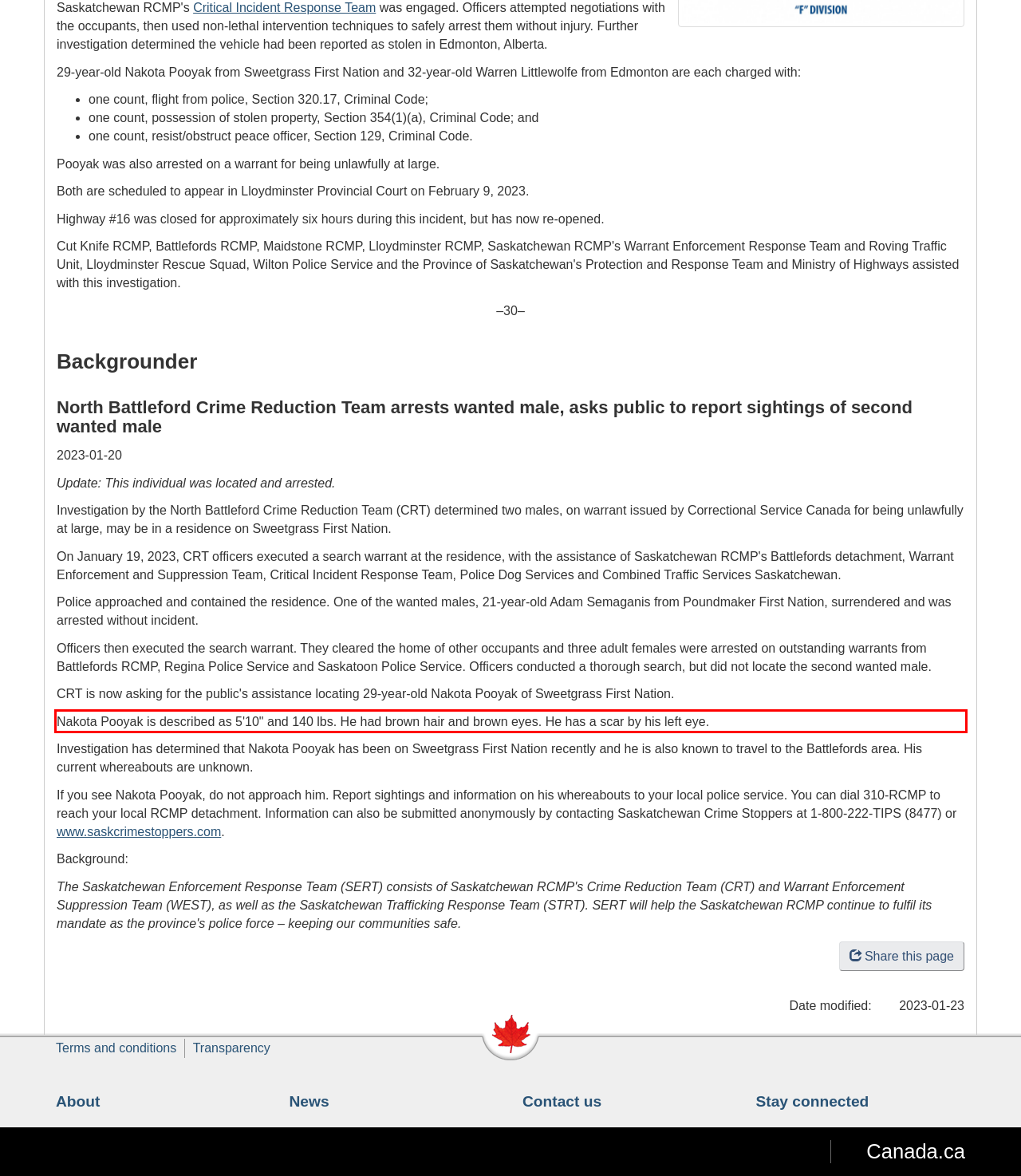Analyze the screenshot of the webpage that features a red bounding box and recognize the text content enclosed within this red bounding box.

Nakota Pooyak is described as 5'10" and 140 lbs. He had brown hair and brown eyes. He has a scar by his left eye.